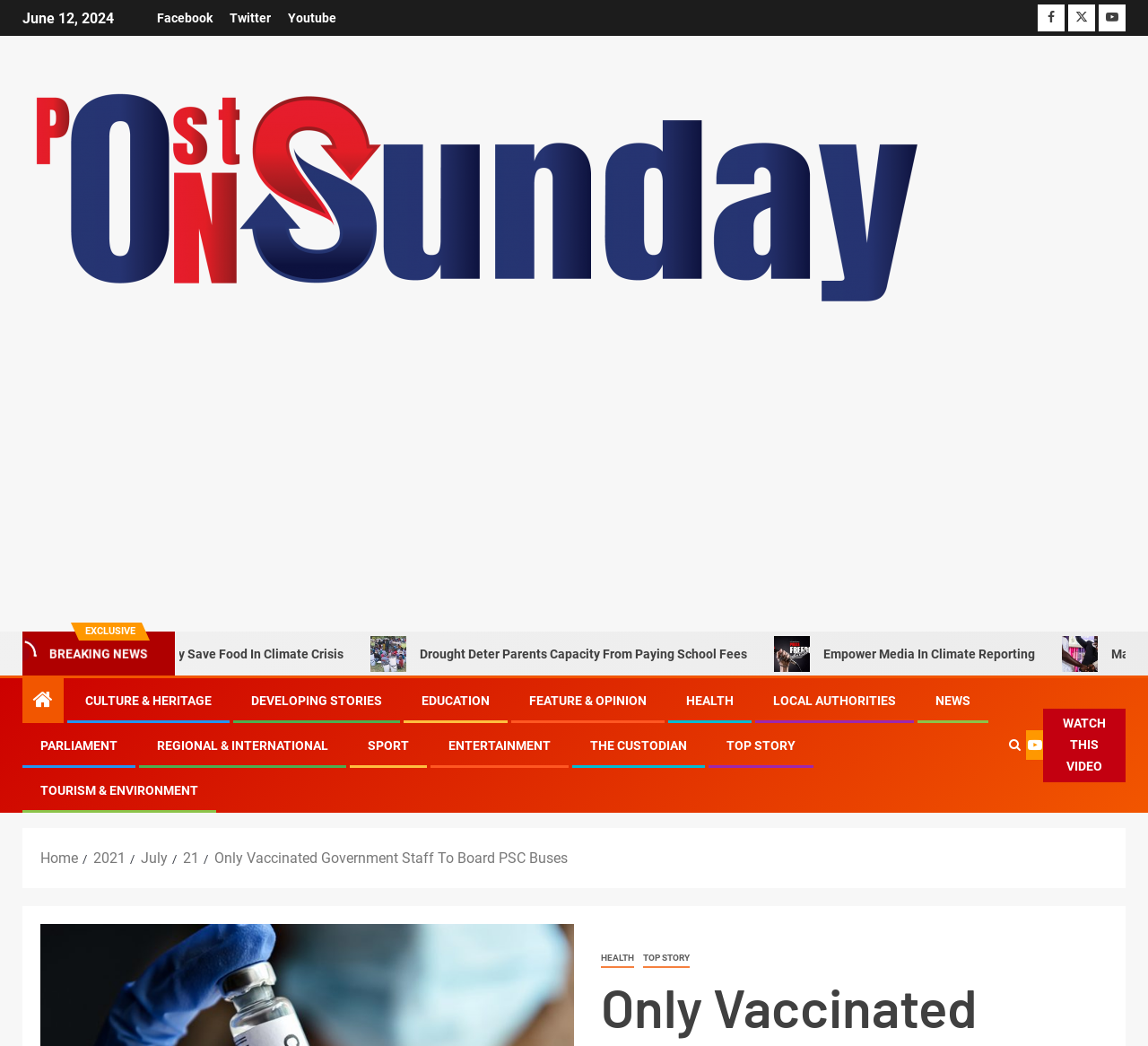Pinpoint the bounding box coordinates of the element to be clicked to execute the instruction: "Watch the video".

[0.894, 0.678, 0.98, 0.748]